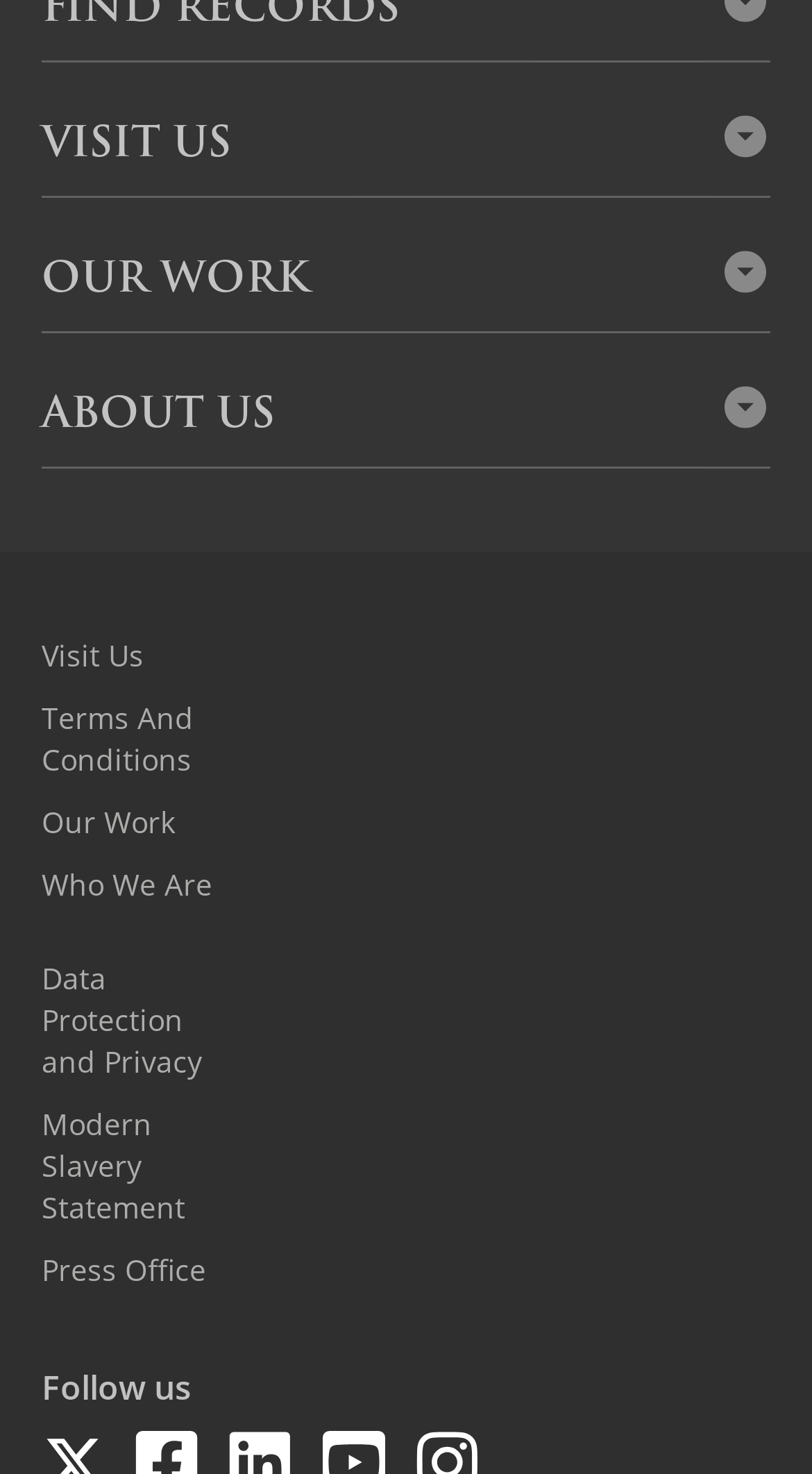Calculate the bounding box coordinates of the UI element given the description: "Explore our Archives".

[0.051, 0.172, 0.949, 0.217]